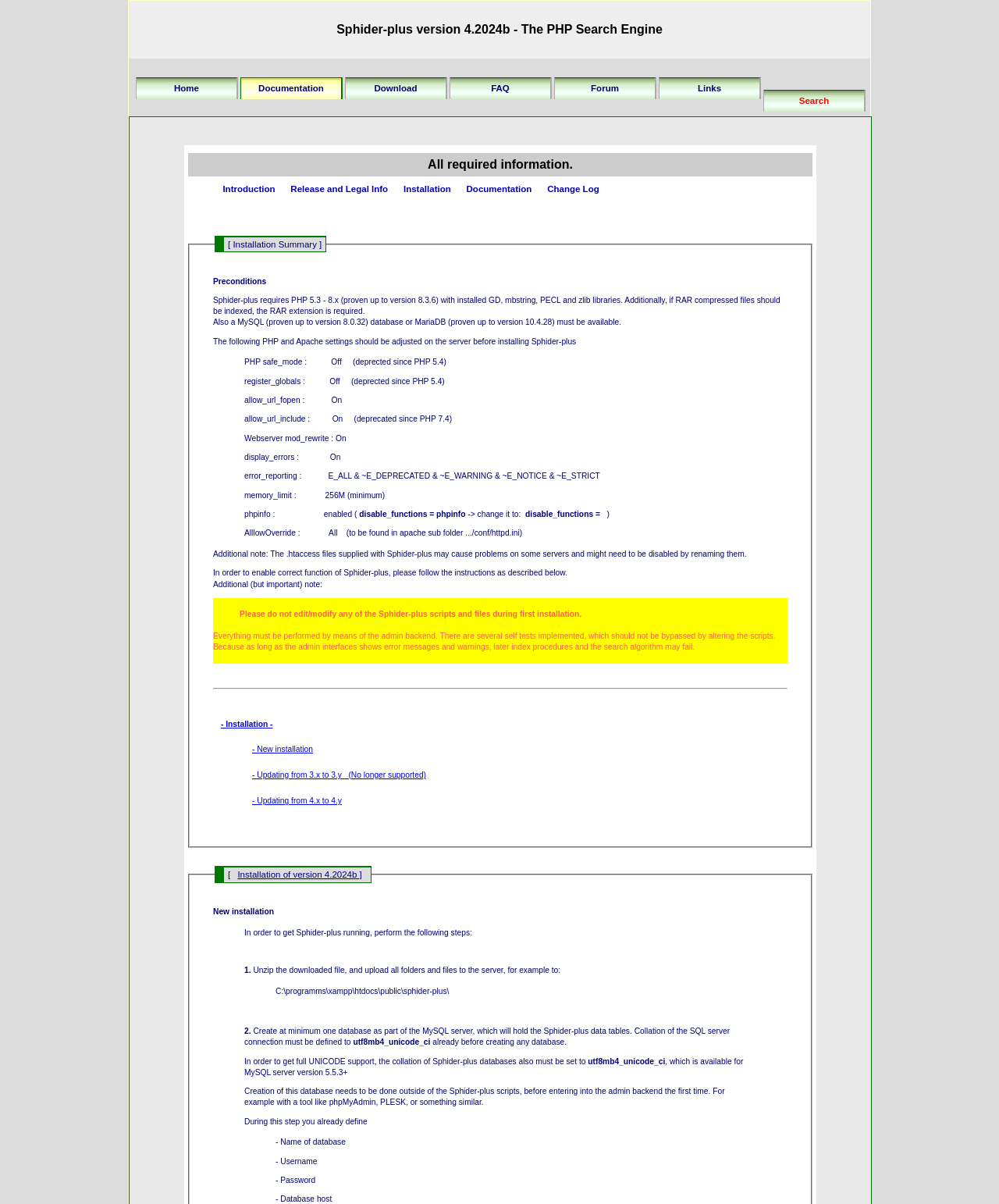Kindly determine the bounding box coordinates of the area that needs to be clicked to fulfill this instruction: "Click on the 'New installation' link".

[0.248, 0.615, 0.318, 0.629]